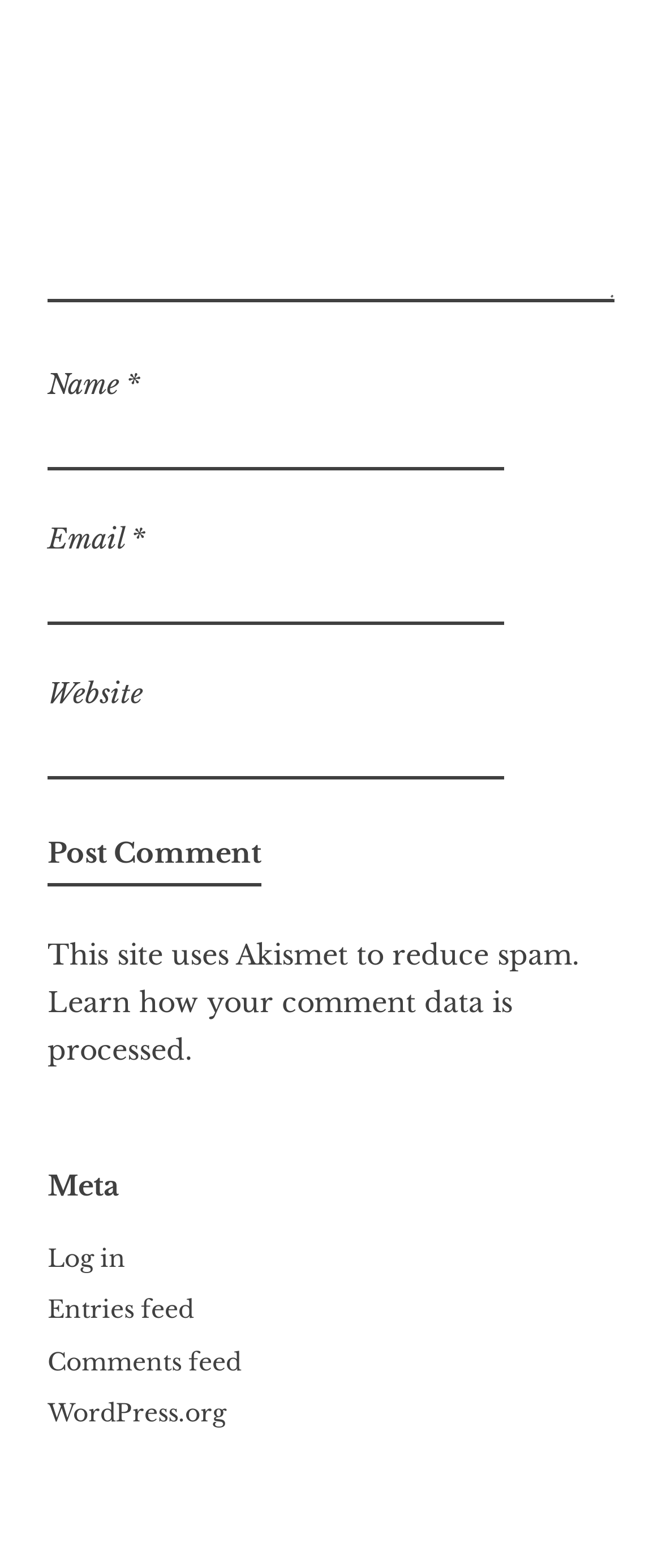Please provide the bounding box coordinates for the UI element as described: "WordPress.org". The coordinates must be four floats between 0 and 1, represented as [left, top, right, bottom].

[0.072, 0.892, 0.341, 0.911]